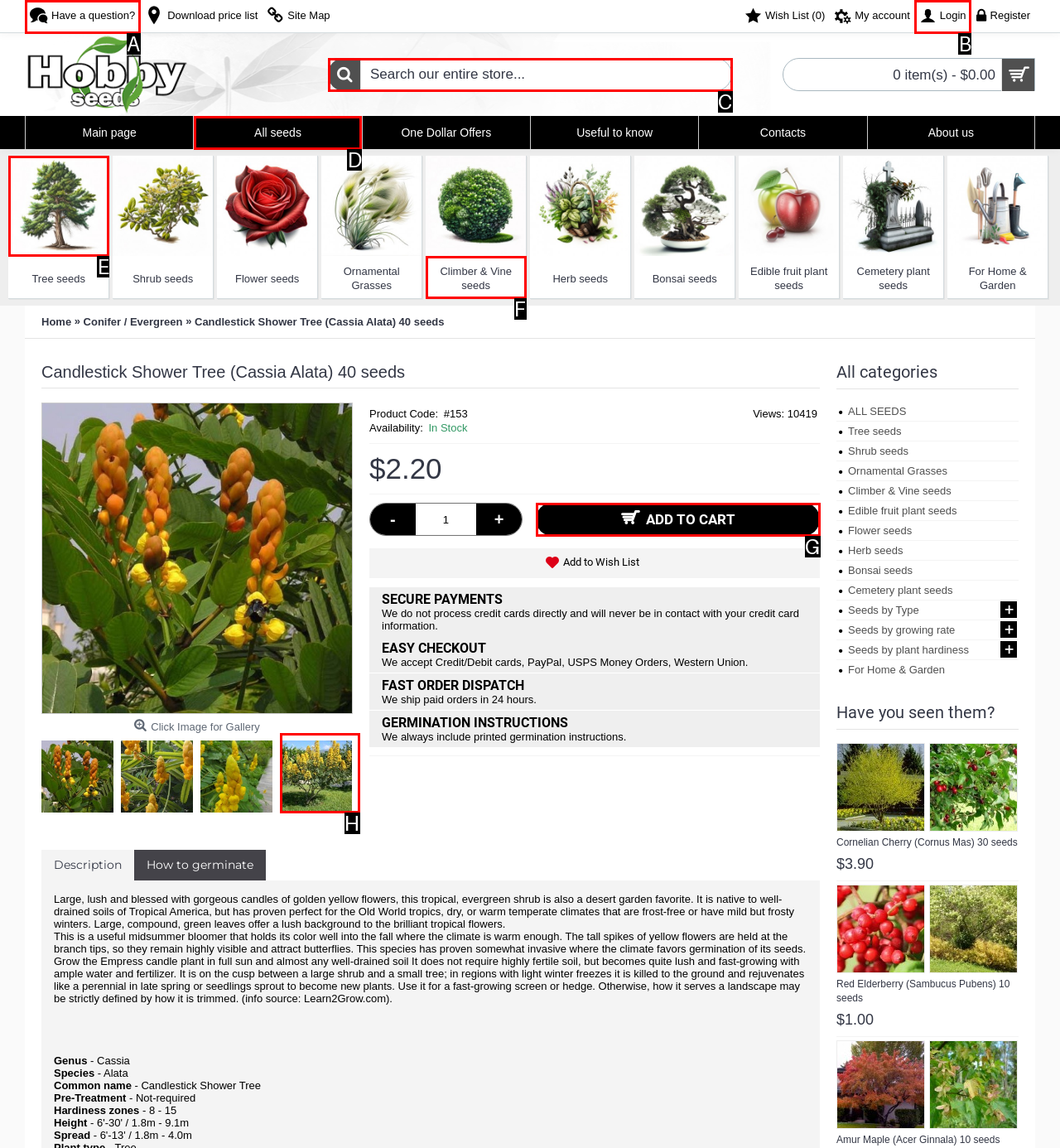Which HTML element should be clicked to complete the task: View tree seeds? Answer with the letter of the corresponding option.

E